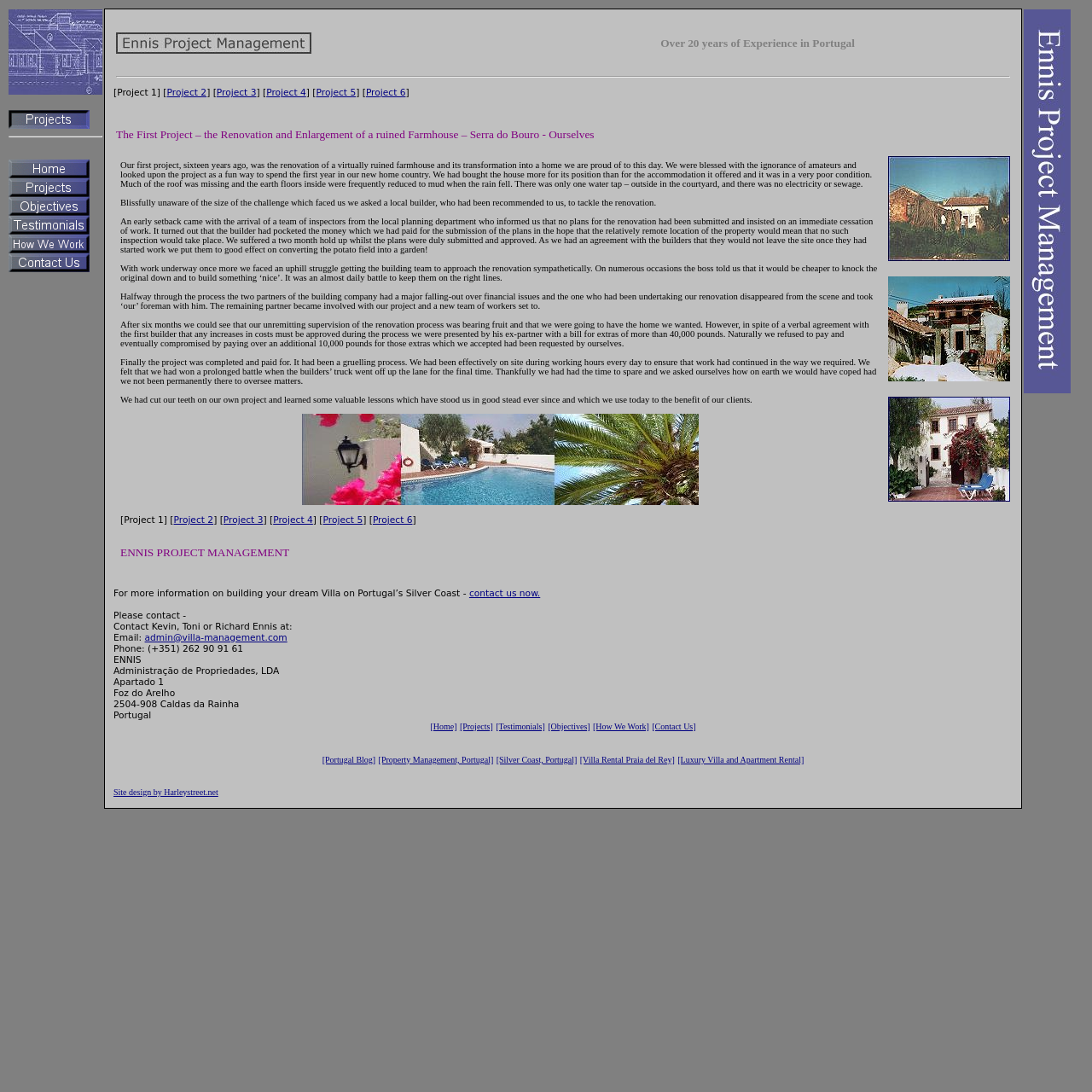Identify the bounding box of the HTML element described here: "alt="How We Work" name="button5"". Provide the coordinates as four float numbers between 0 and 1: [left, top, right, bottom].

[0.008, 0.221, 0.082, 0.234]